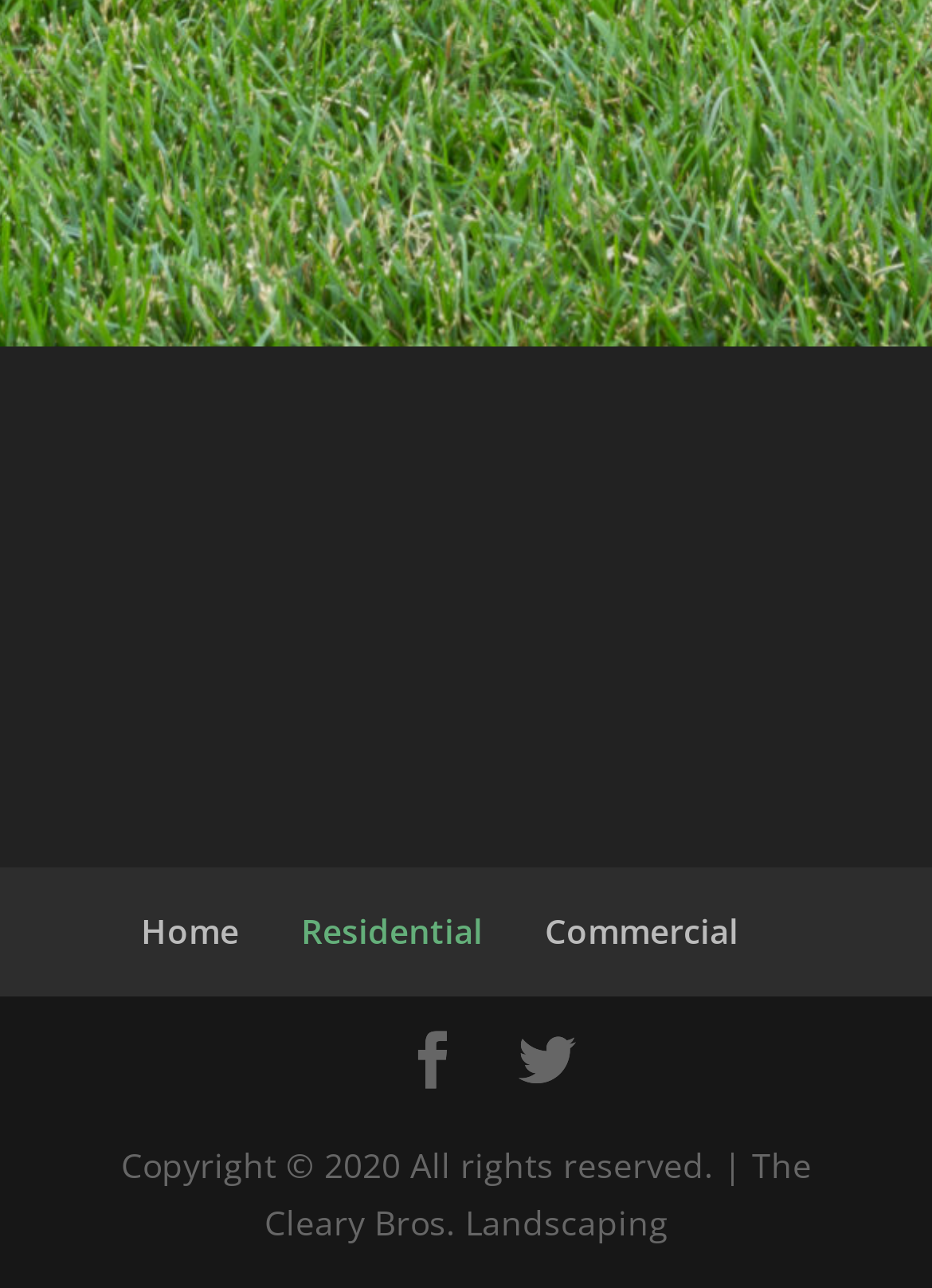How many social media links are there? Look at the image and give a one-word or short phrase answer.

2